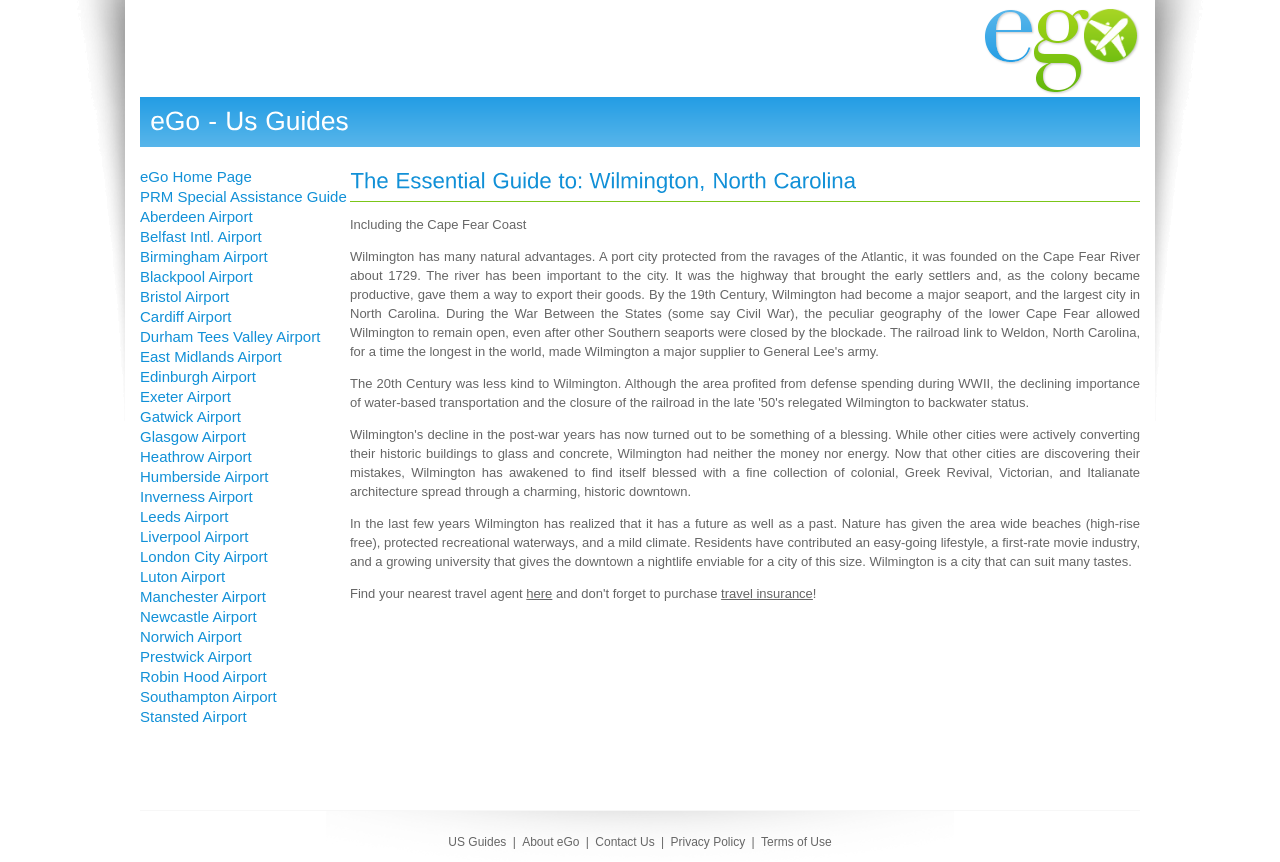Find the bounding box coordinates of the element to click in order to complete the given instruction: "Find your nearest travel agent."

[0.411, 0.68, 0.432, 0.697]